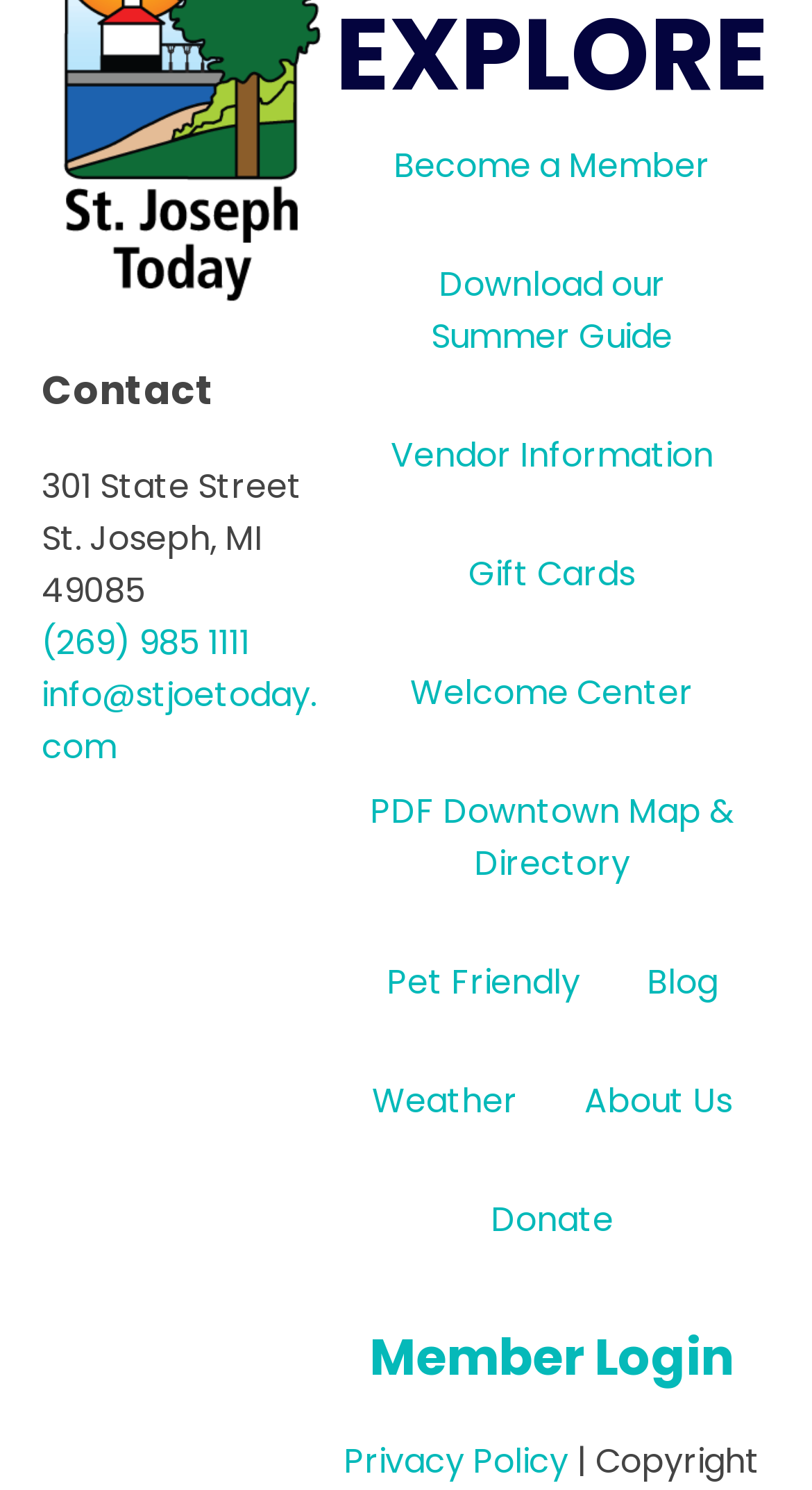What is the address of the contact?
Using the image provided, answer with just one word or phrase.

301 State Street, St. Joseph, MI 49085